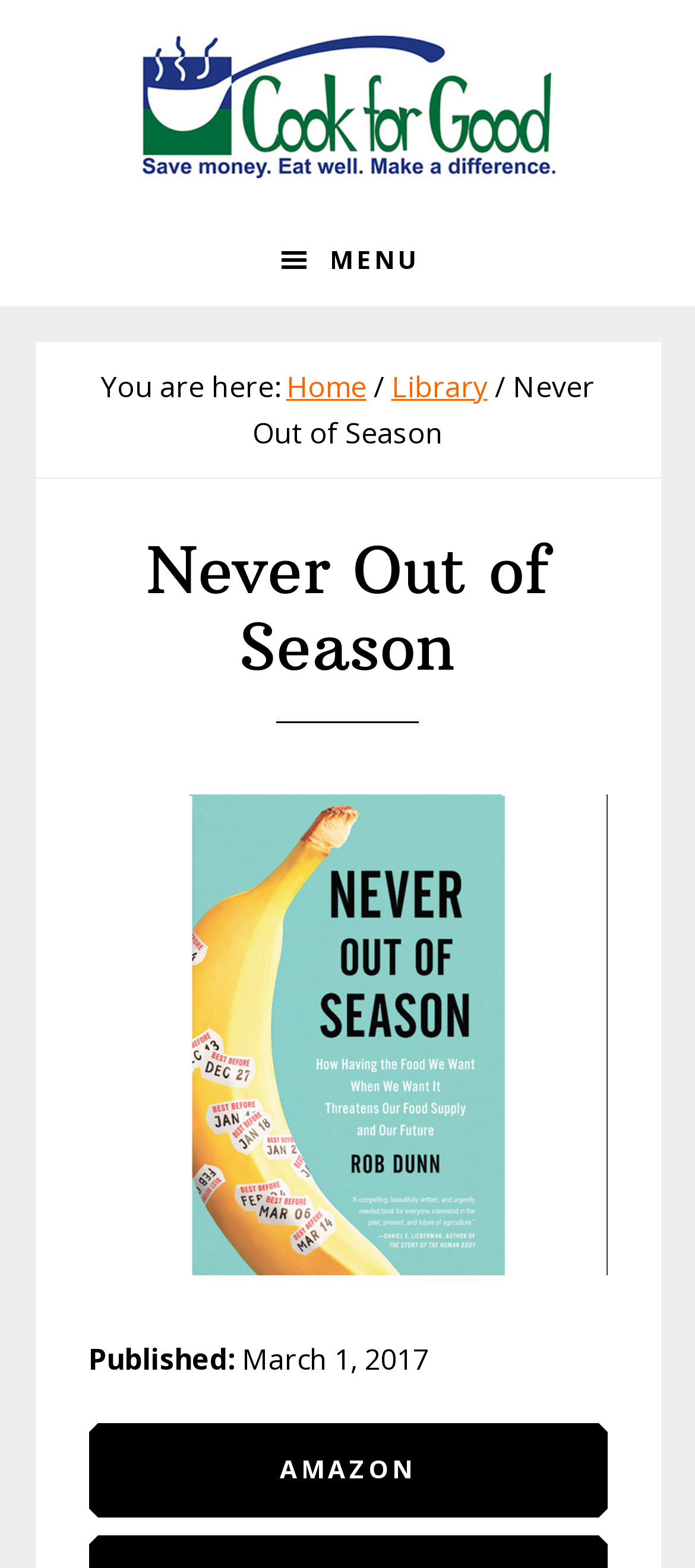Respond with a single word or phrase to the following question:
What is the name of the book being reviewed?

Never Out of Season